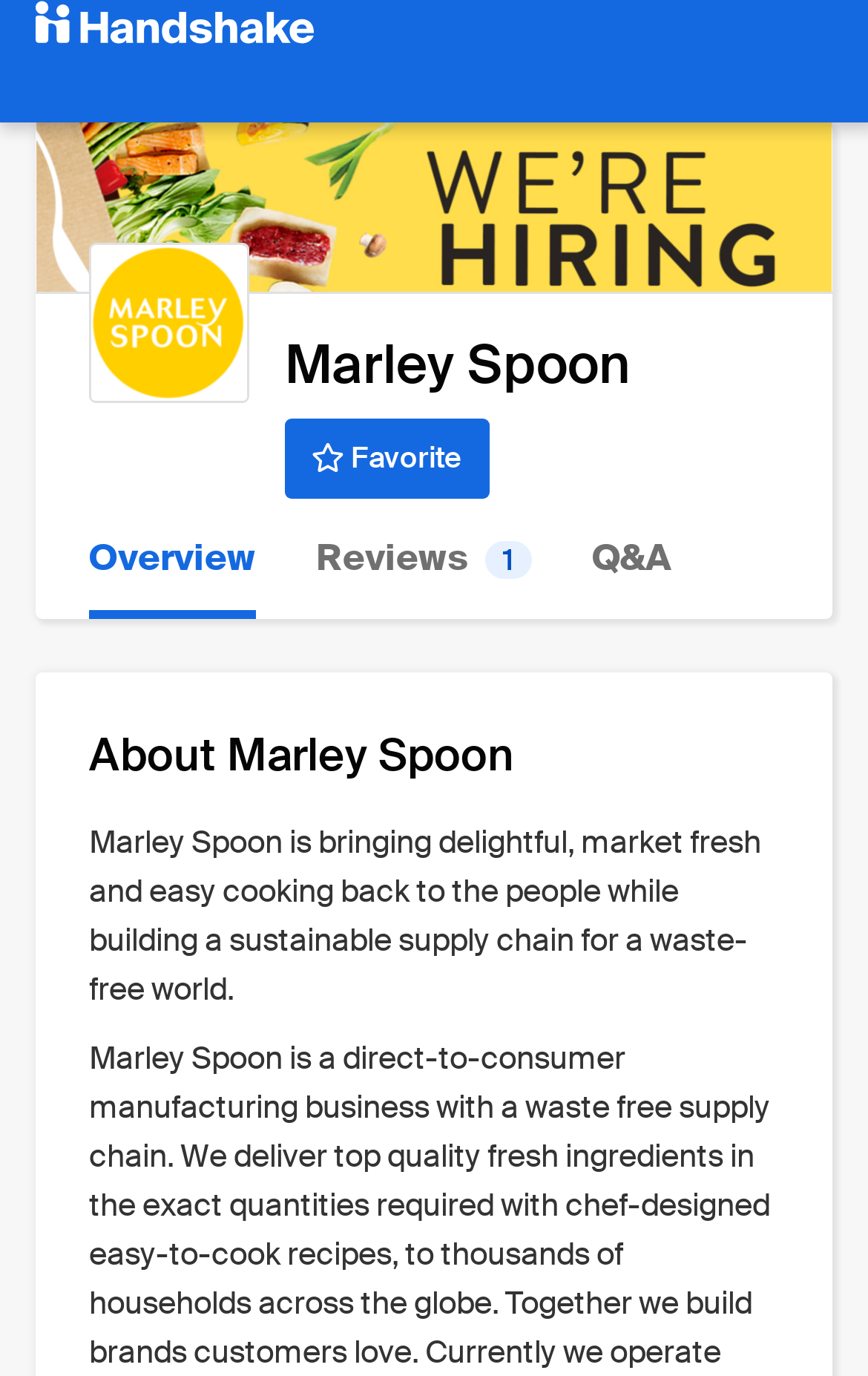Detail the various sections and features of the webpage.

The webpage is about Marley Spoon, a company that offers a cooking service. At the top left corner, there is a link to "Handshake" accompanied by a small image of the Handshake logo. Next to it, there is a larger image that spans most of the top section of the page. 

Below the image, there is a heading that reads "Marley Spoon" in a prominent font size. To the right of the heading, there is a "Favorite" button. 

The page is divided into sections, with three links placed horizontally below the heading: "Overview", "Reviews 1", and "Q&A". These links are likely navigation tabs to different sections of the page.

Further down, there is a heading that reads "About Marley Spoon", followed by a paragraph of text that describes the company's mission to provide market-fresh and easy cooking while building a sustainable supply chain.